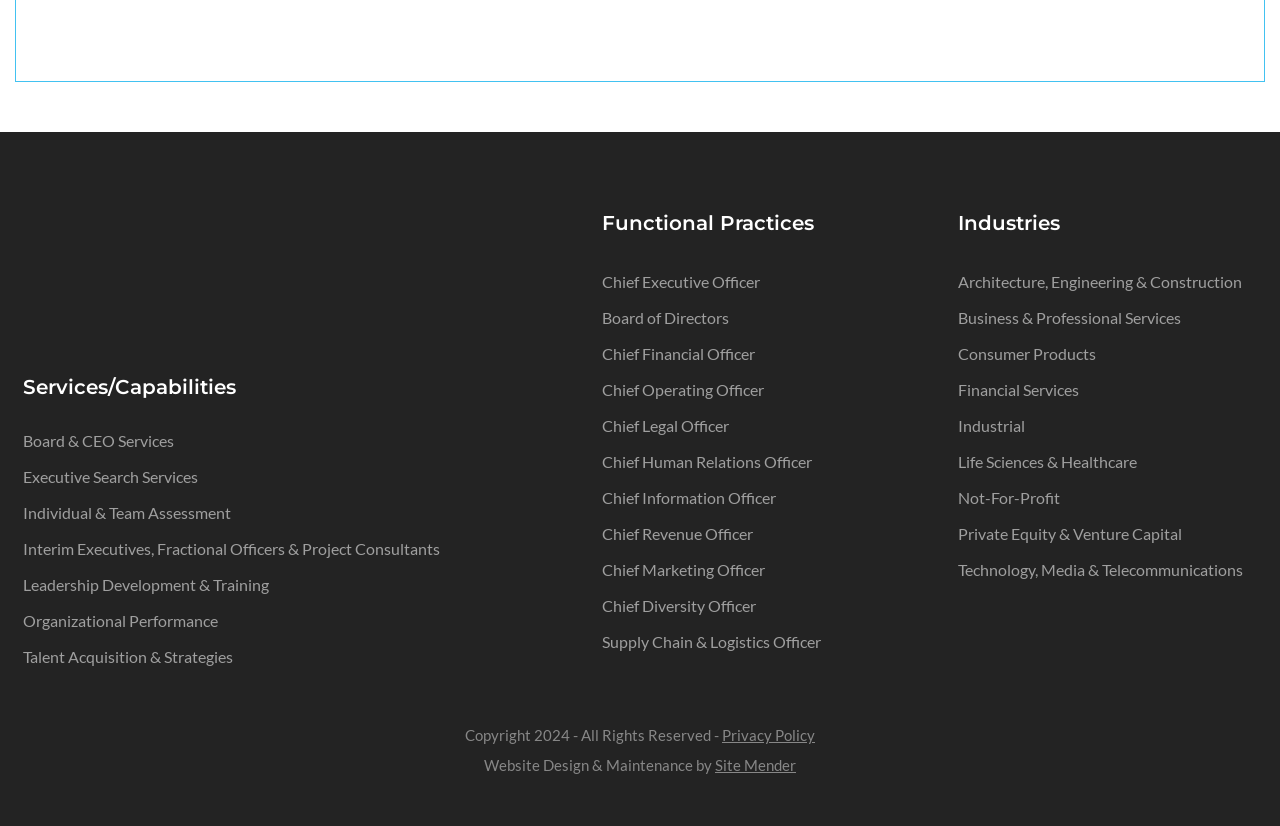Identify the bounding box coordinates of the clickable region required to complete the instruction: "Explore Chief Financial Officer". The coordinates should be given as four float numbers within the range of 0 and 1, i.e., [left, top, right, bottom].

[0.47, 0.416, 0.589, 0.439]